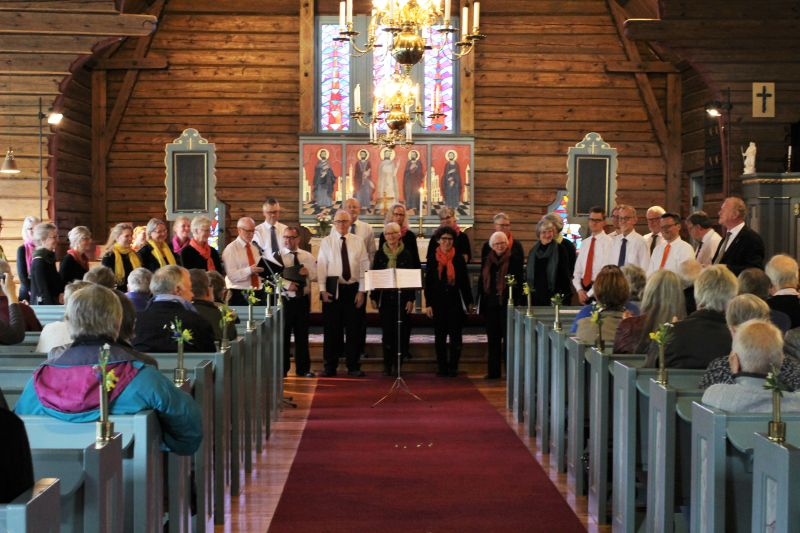What is the age group of the audience?
Relying on the image, give a concise answer in one word or a brief phrase.

Older patrons